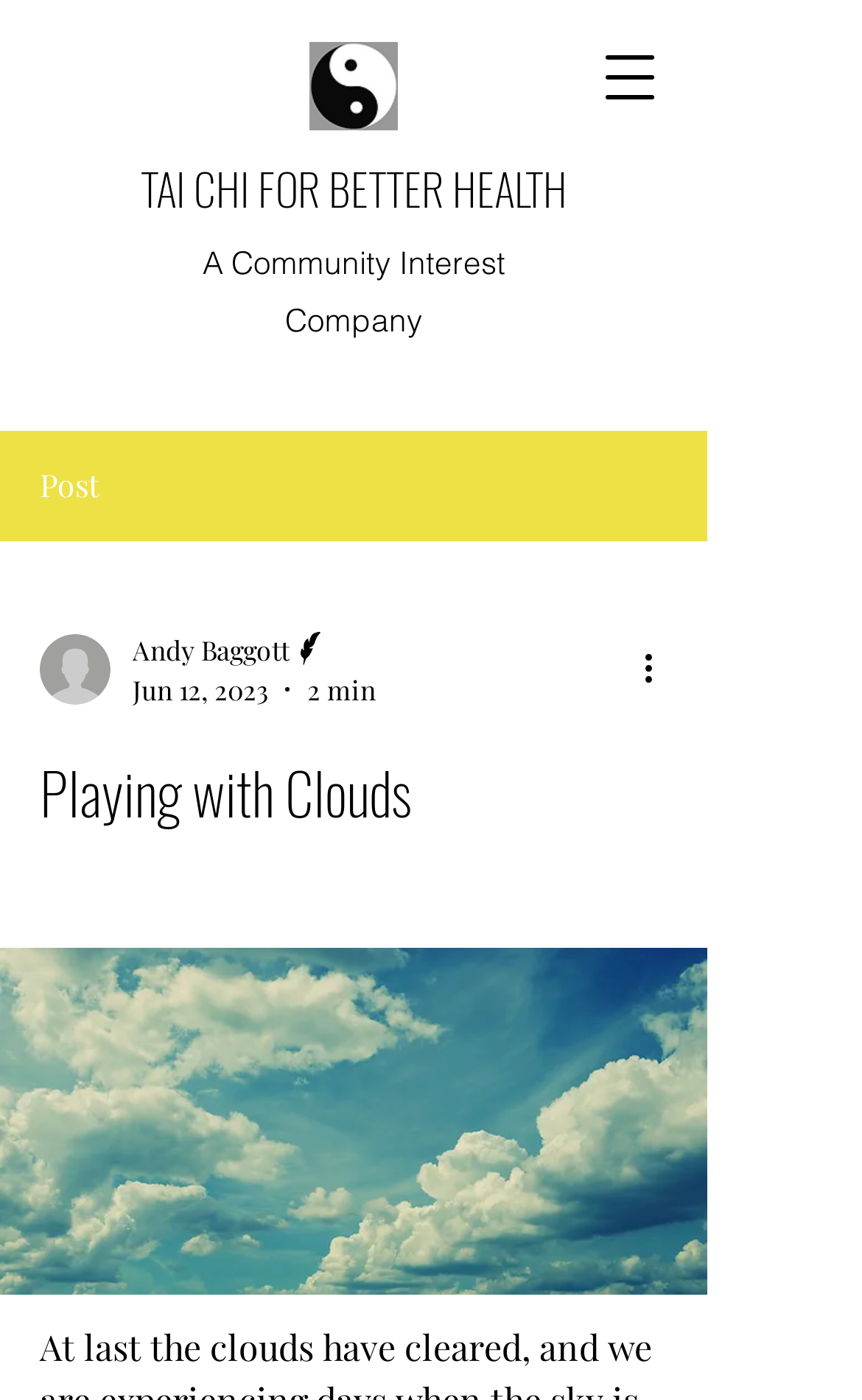Provide a thorough description of the webpage you see.

The webpage is about "Playing with Clouds" and appears to be a blog or article page. At the top, there is a button to open the navigation menu, positioned near the top right corner of the page. Next to it, there is an image of a Tai Chi symbol, which is also a link. 

Below the Tai Chi symbol, there is a prominent link titled "TAI CHI FOR BETTER HEALTH" that spans almost the entire width of the page. Underneath this link, there is a static text stating "A Community Interest Company". 

The main content of the page is a blog post, which is headed by a title "Playing with Clouds" near the top center of the page. The post is written by Andy Baggott, who is identified as a writer, and his picture is displayed on the left side of the post. The post is dated June 12, 2023, and is estimated to take 2 minutes to read. 

On the right side of the post, there is a button labeled "More actions" with an accompanying image. At the very bottom of the page, there is a long, wide button that spans almost the entire width of the page, but its purpose is unclear.